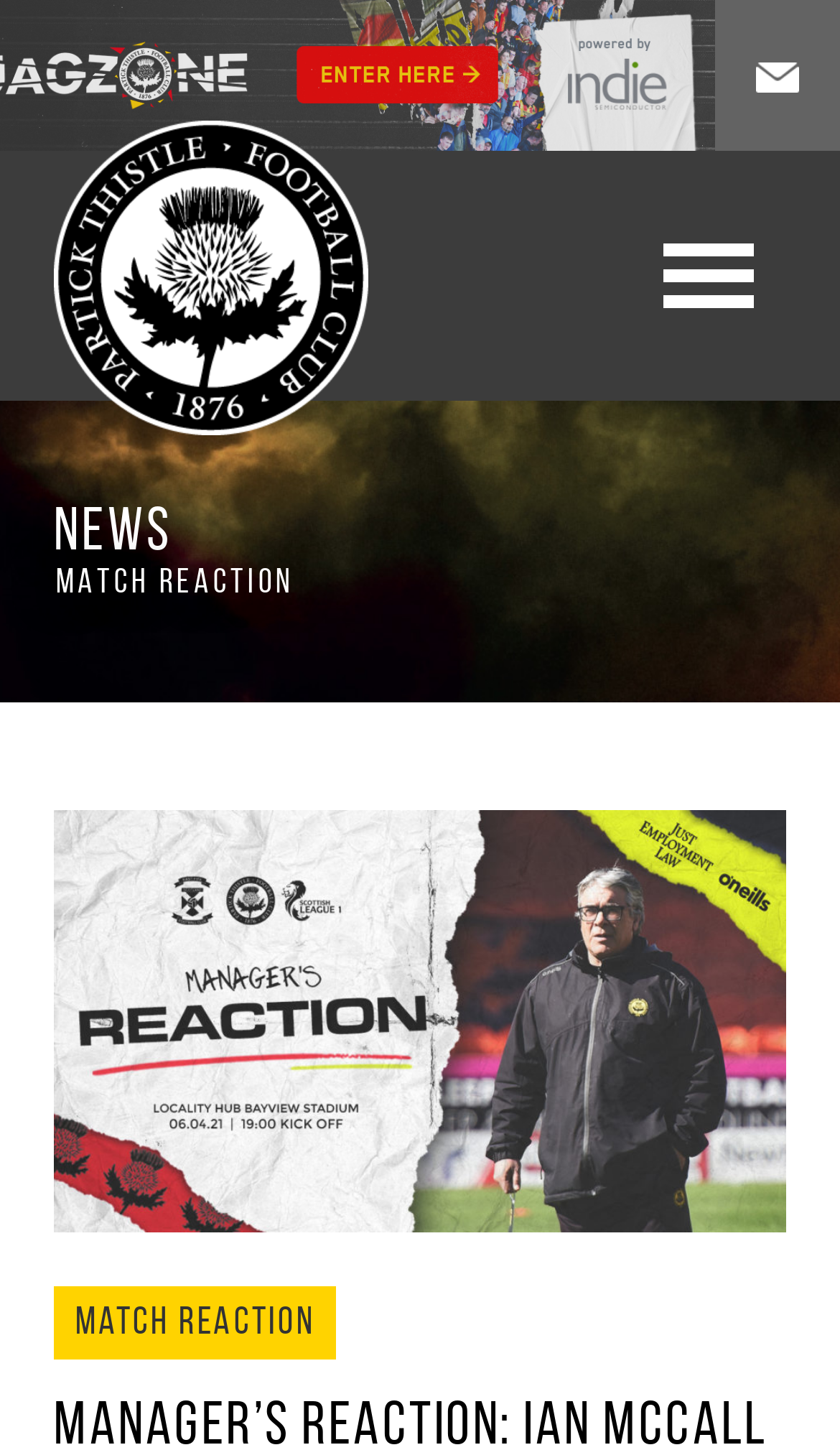What is the type of the 'Match Reaction' element?
Refer to the image and provide a detailed answer to the question.

I found the answer by looking at the element with the text 'Match Reaction' and its type is StaticText, which means it is a static text element on the webpage.